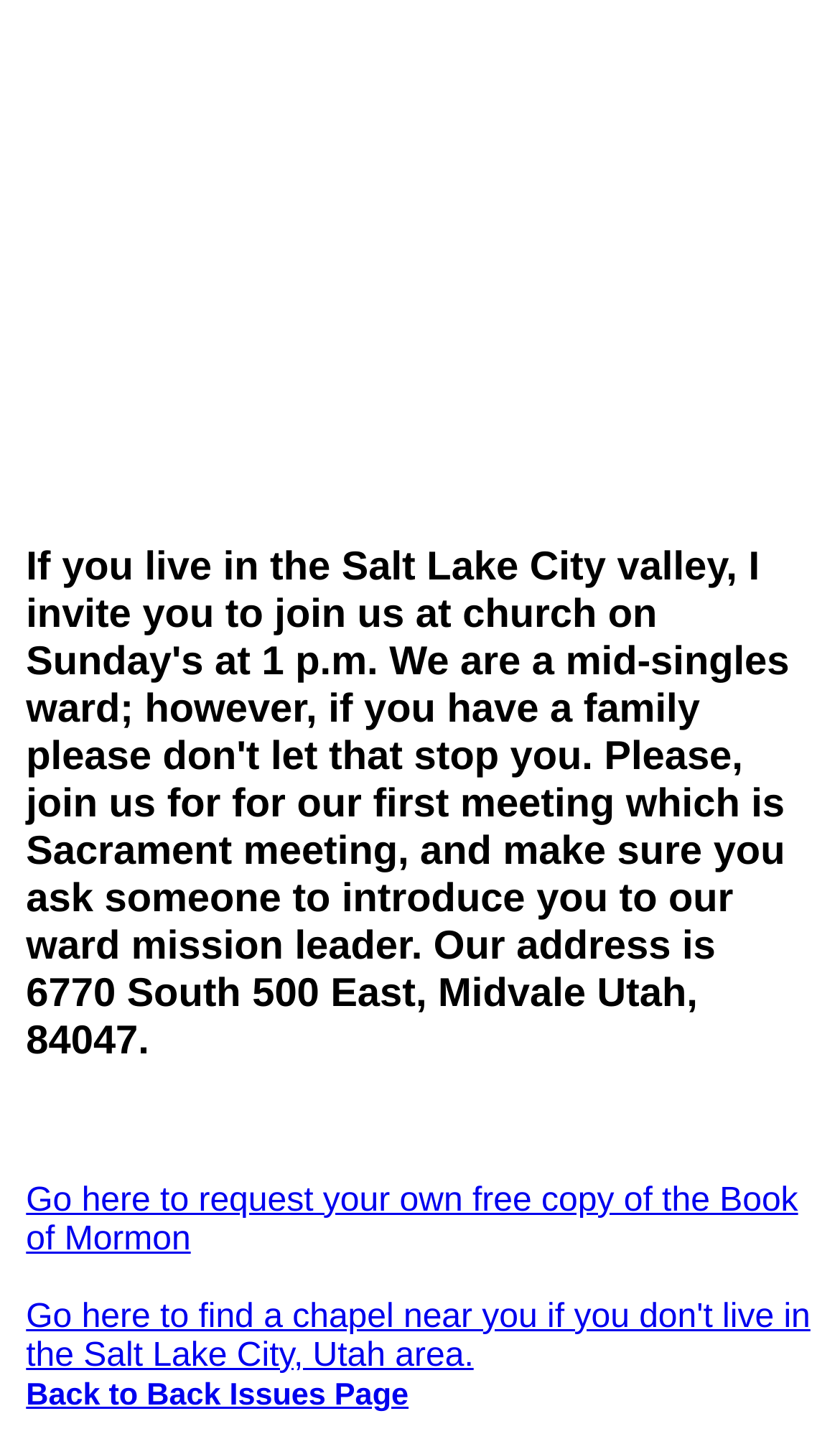What time is the church service on Sundays?
Please answer the question with a single word or phrase, referencing the image.

1 p.m.